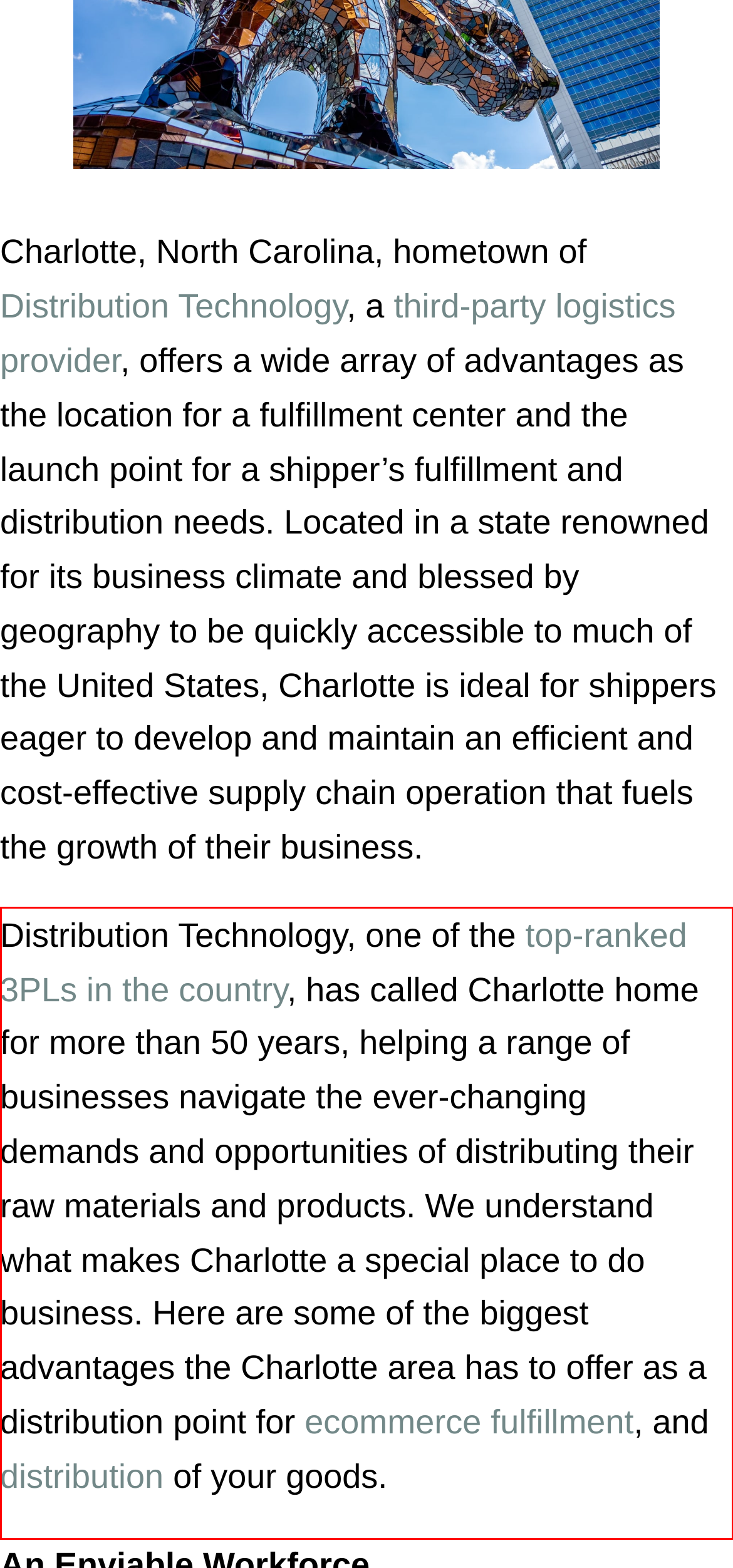Identify the text within the red bounding box on the webpage screenshot and generate the extracted text content.

Distribution Technology, one of the top-ranked 3PLs in the country, has called Charlotte home for more than 50 years, helping a range of businesses navigate the ever-changing demands and opportunities of distributing their raw materials and products. We understand what makes Charlotte a special place to do business. Here are some of the biggest advantages the Charlotte area has to offer as a distribution point for ecommerce fulfillment, and distribution of your goods.